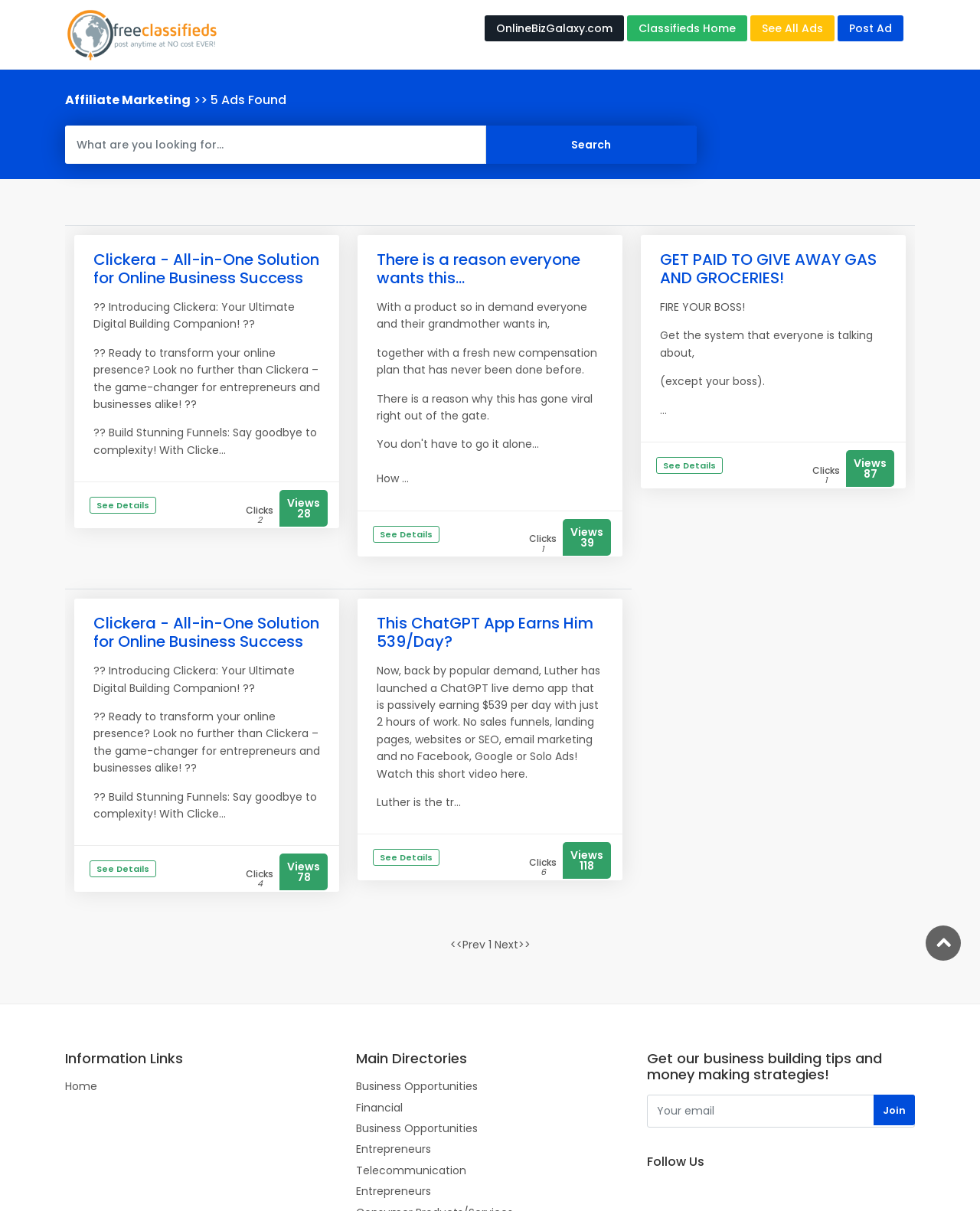Reply to the question below using a single word or brief phrase:
How many columns are in the table?

1